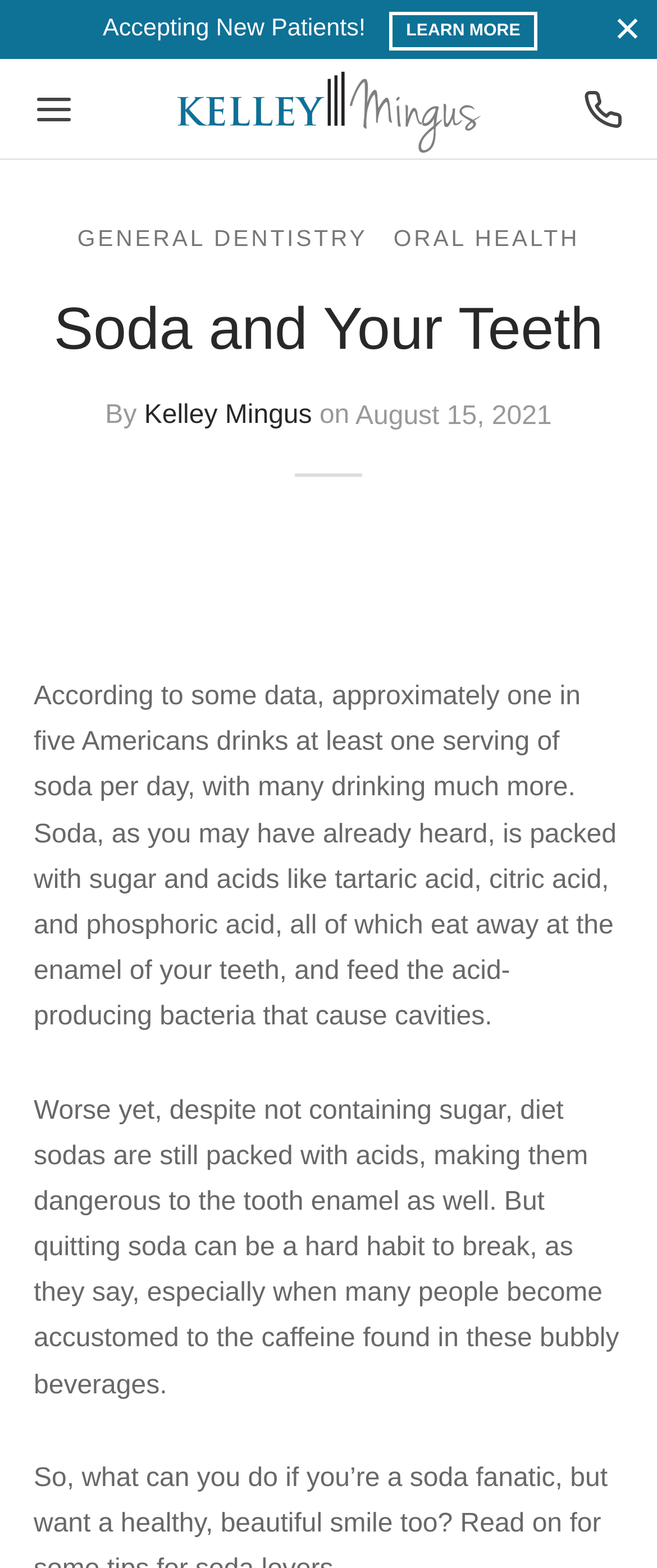Determine the bounding box coordinates for the HTML element mentioned in the following description: "Menu". The coordinates should be a list of four floats ranging from 0 to 1, represented as [left, top, right, bottom].

[0.051, 0.051, 0.113, 0.089]